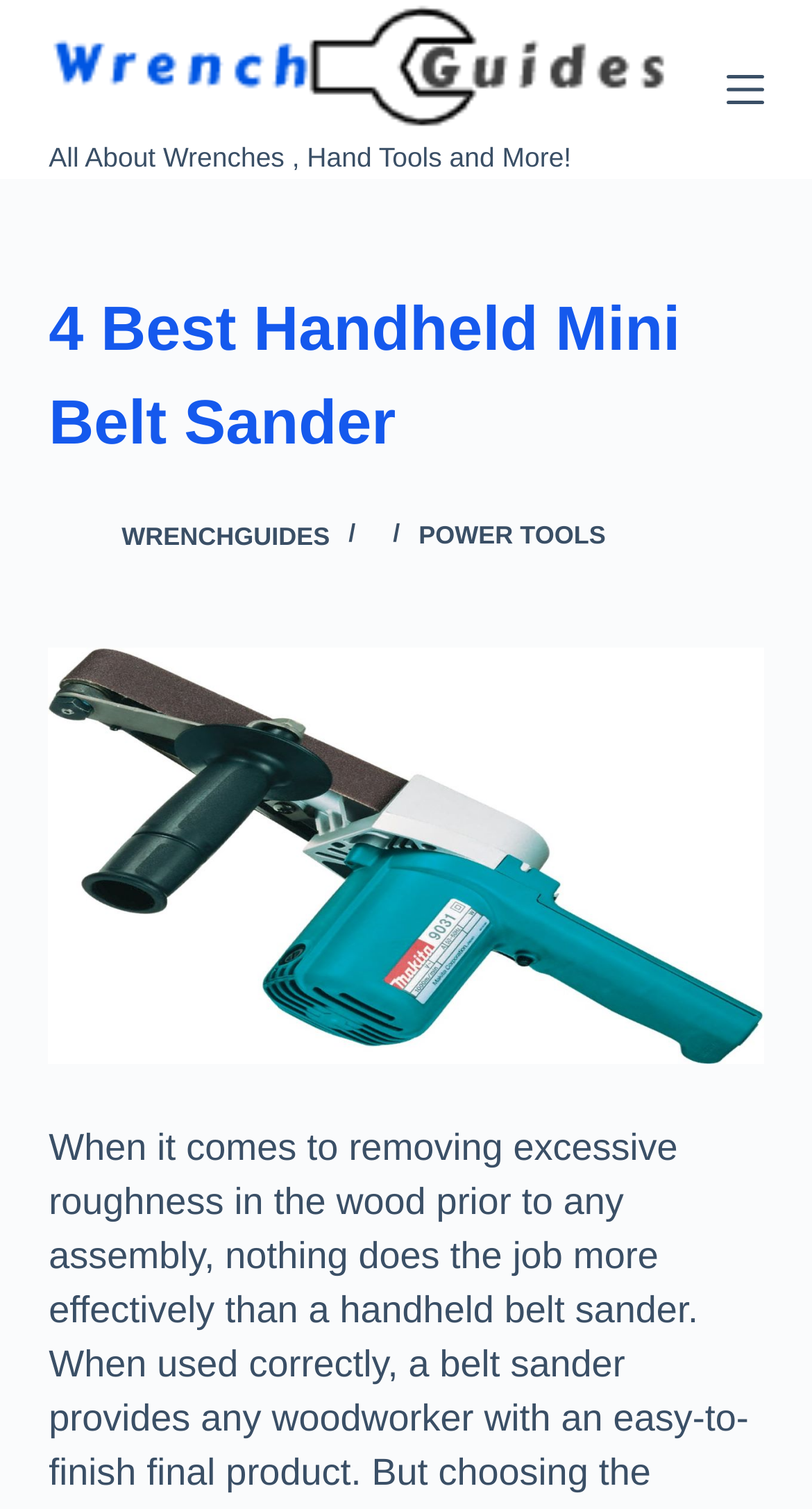Please provide a one-word or short phrase answer to the question:
What is the tagline of the website?

All About Wrenches, Hand Tools and More!